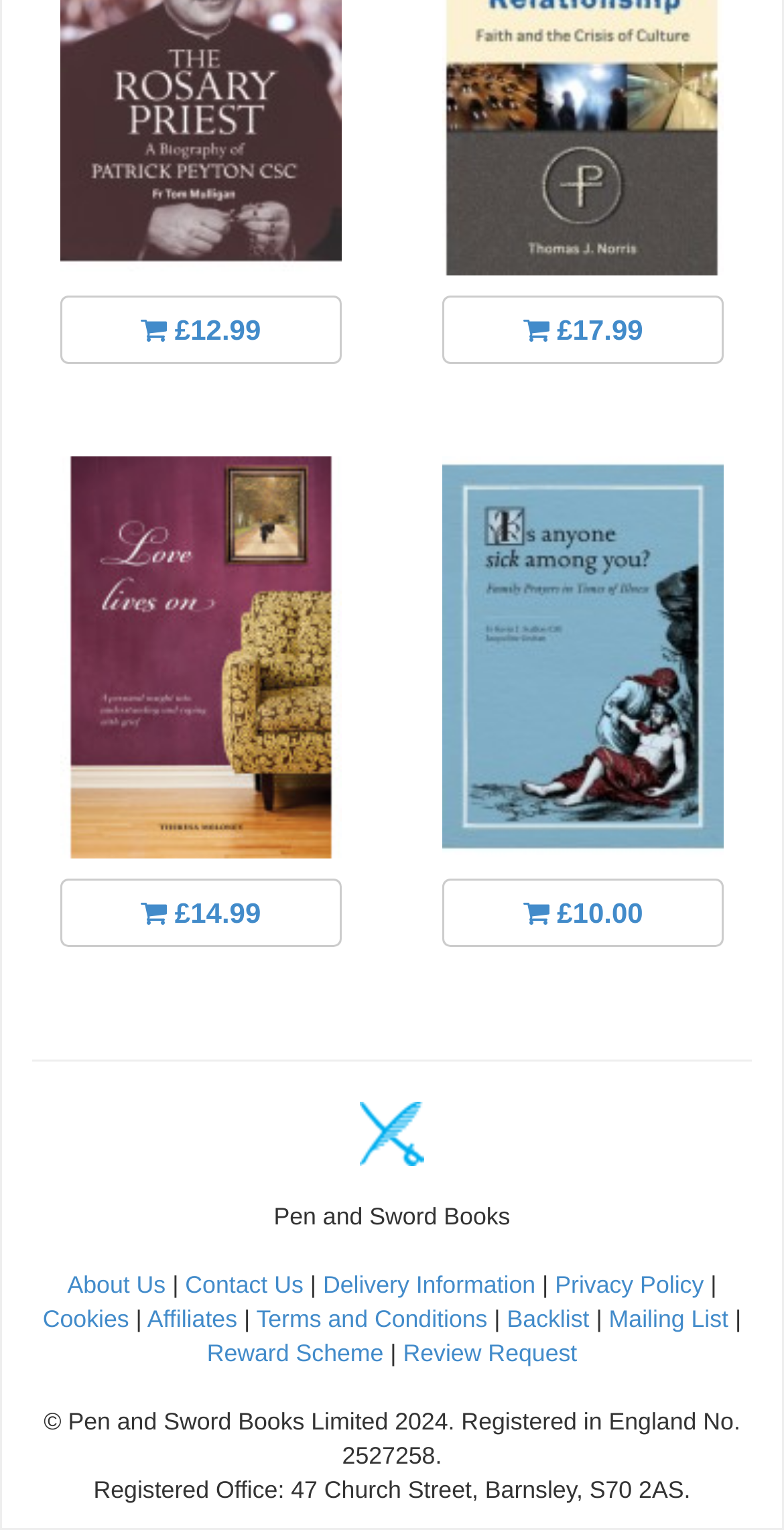Answer the question below with a single word or a brief phrase: 
What is the address of the registered office?

47 Church Street, Barnsley, S70 2AS